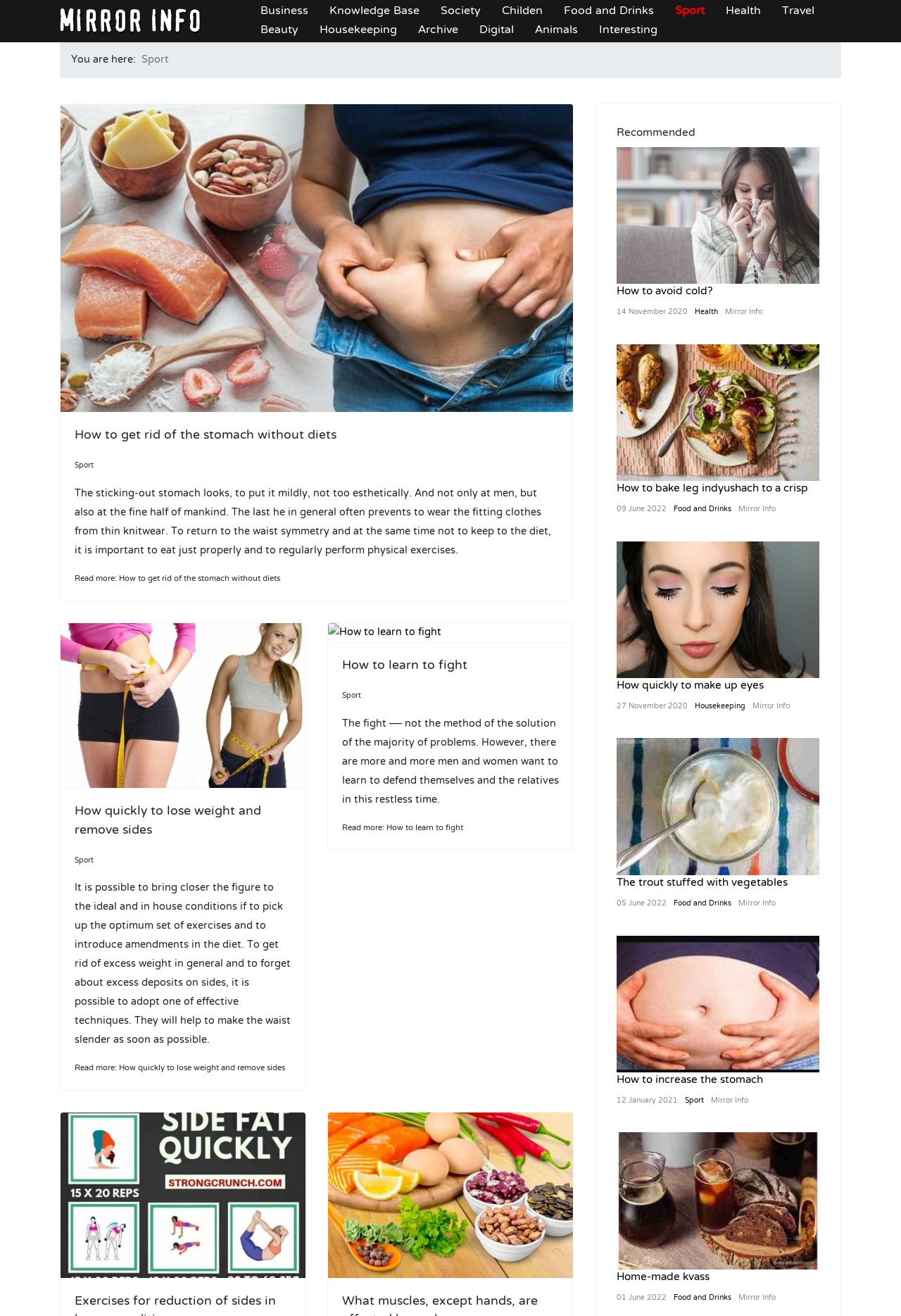Locate the bounding box coordinates of the element's region that should be clicked to carry out the following instruction: "Search for top Wi-Fi adapters for gaming". The coordinates need to be four float numbers between 0 and 1, i.e., [left, top, right, bottom].

None